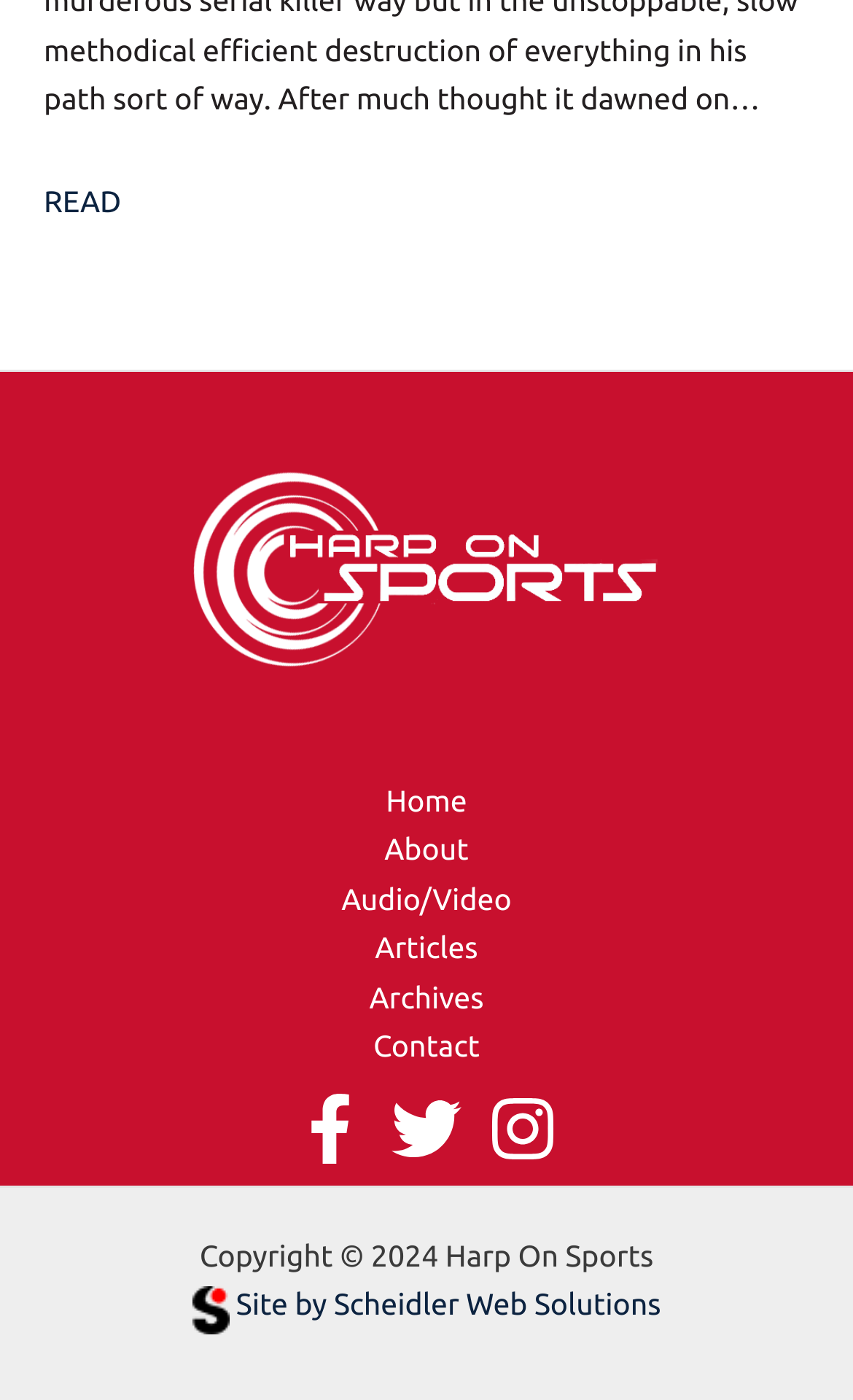What is the logo of the website?
Based on the visual, give a brief answer using one word or a short phrase.

Harp On Sports